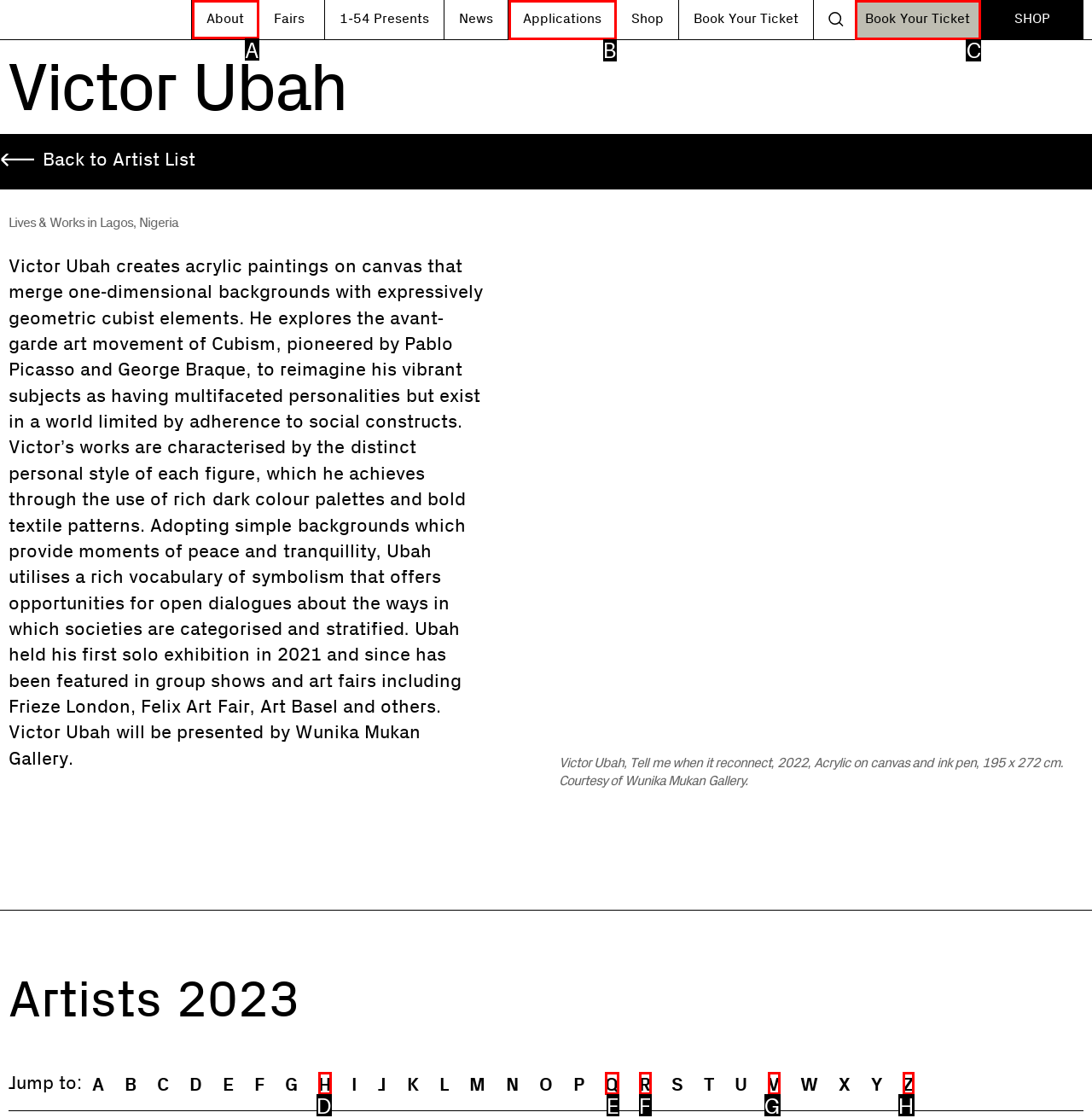Determine which letter corresponds to the UI element to click for this task: Click on the 'About' link
Respond with the letter from the available options.

A